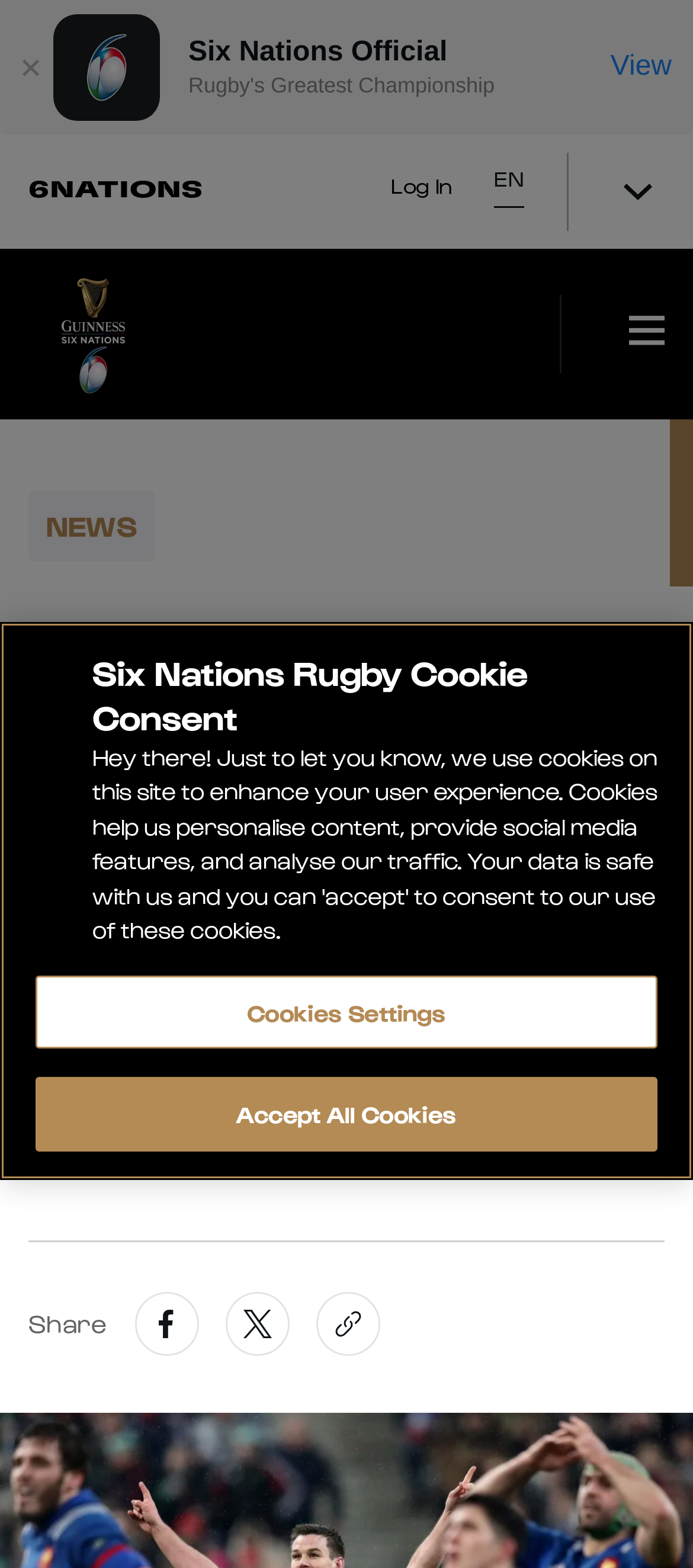What is the language of the webpage?
Using the information from the image, give a concise answer in one word or a short phrase.

English